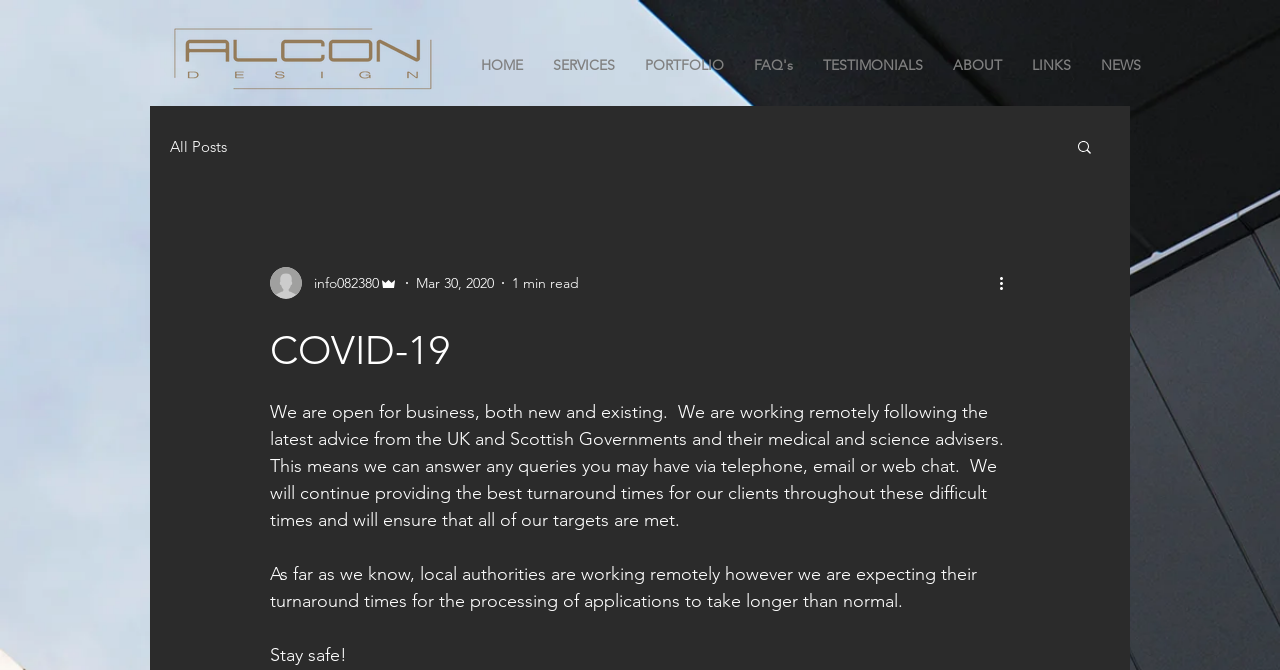Please locate the clickable area by providing the bounding box coordinates to follow this instruction: "View All Posts".

[0.133, 0.204, 0.177, 0.232]